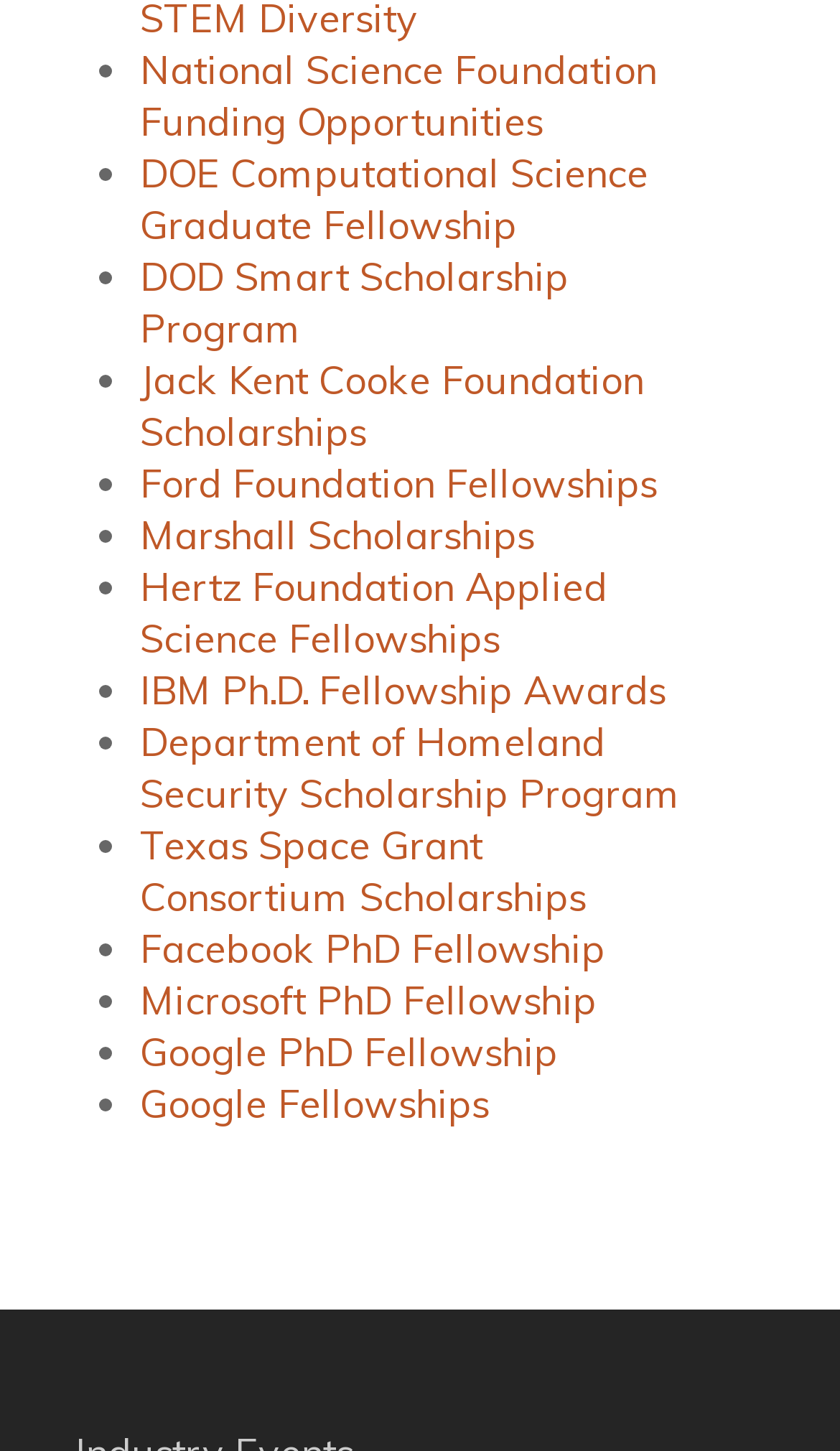Locate the bounding box coordinates of the region to be clicked to comply with the following instruction: "Get involved in the Facing Project". The coordinates must be four float numbers between 0 and 1, in the form [left, top, right, bottom].

None